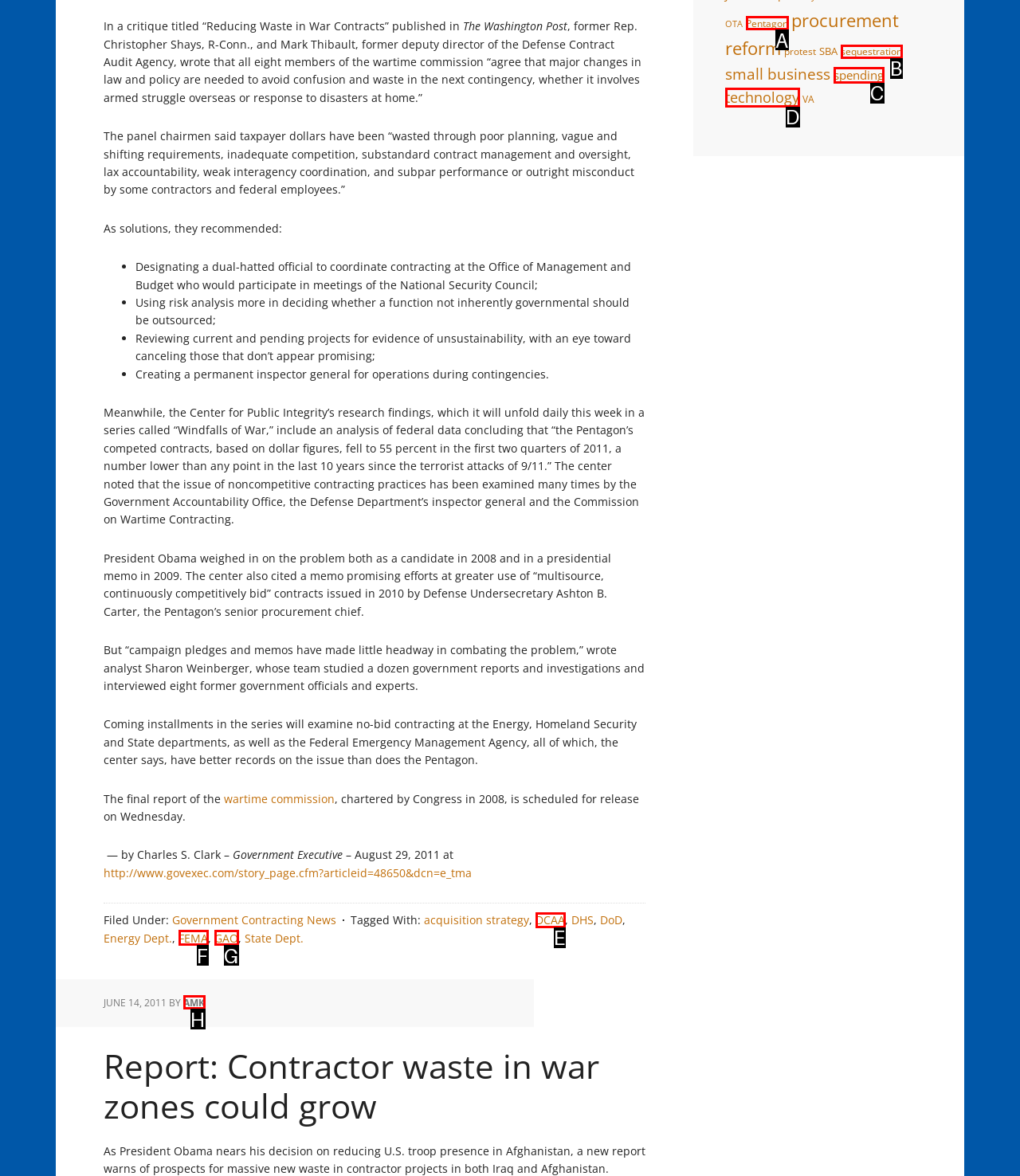Select the letter of the option that corresponds to: Privacy Policy
Provide the letter from the given options.

None